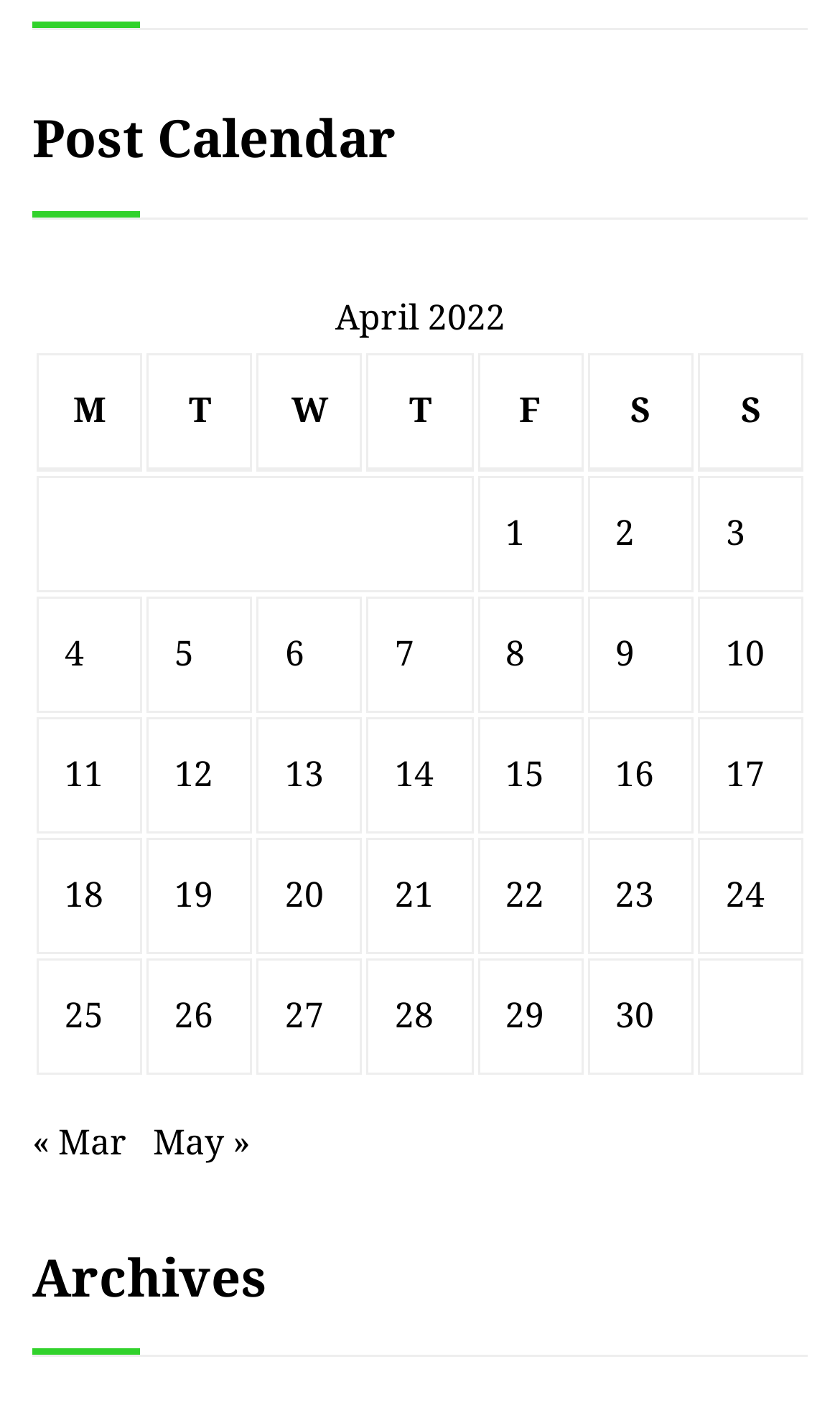Please give a short response to the question using one word or a phrase:
What type of content is archived in this webpage?

Posts